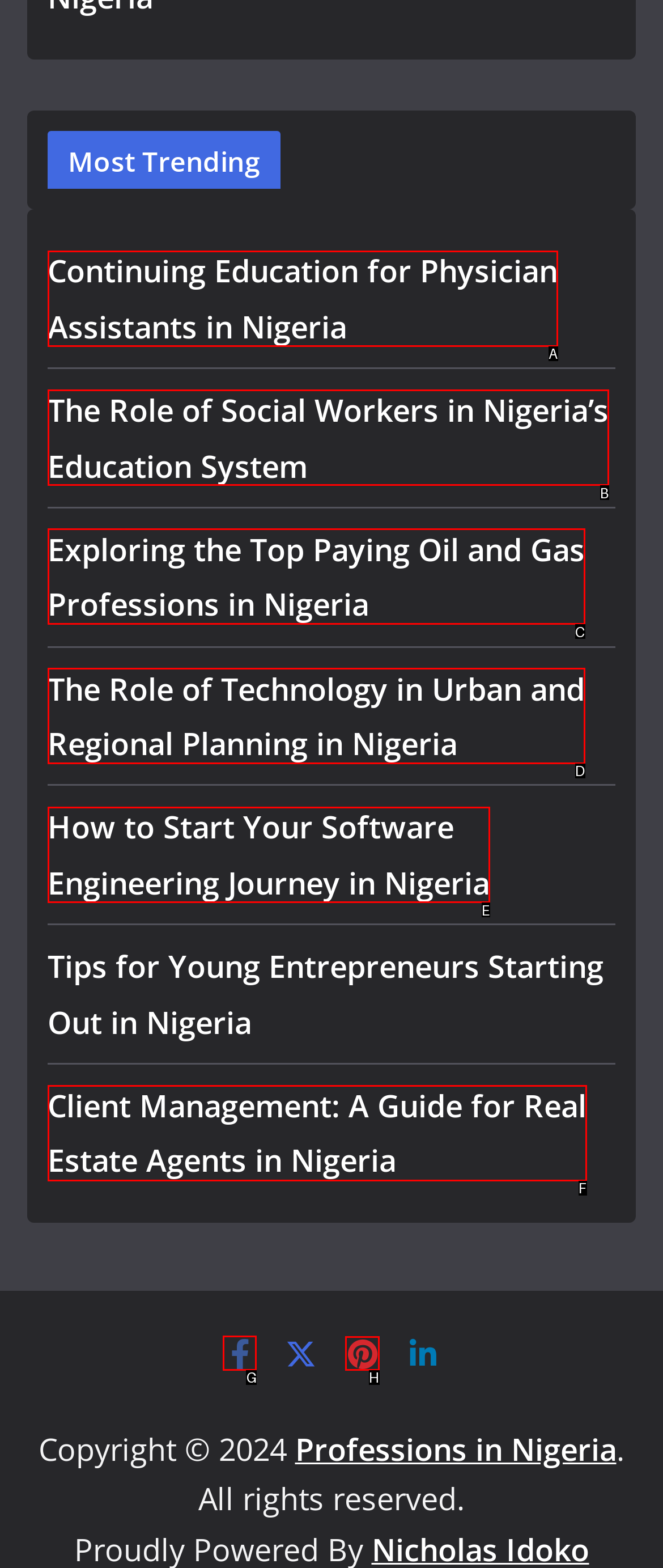Find the option you need to click to complete the following instruction: Visit the 'Facebook' page
Answer with the corresponding letter from the choices given directly.

G